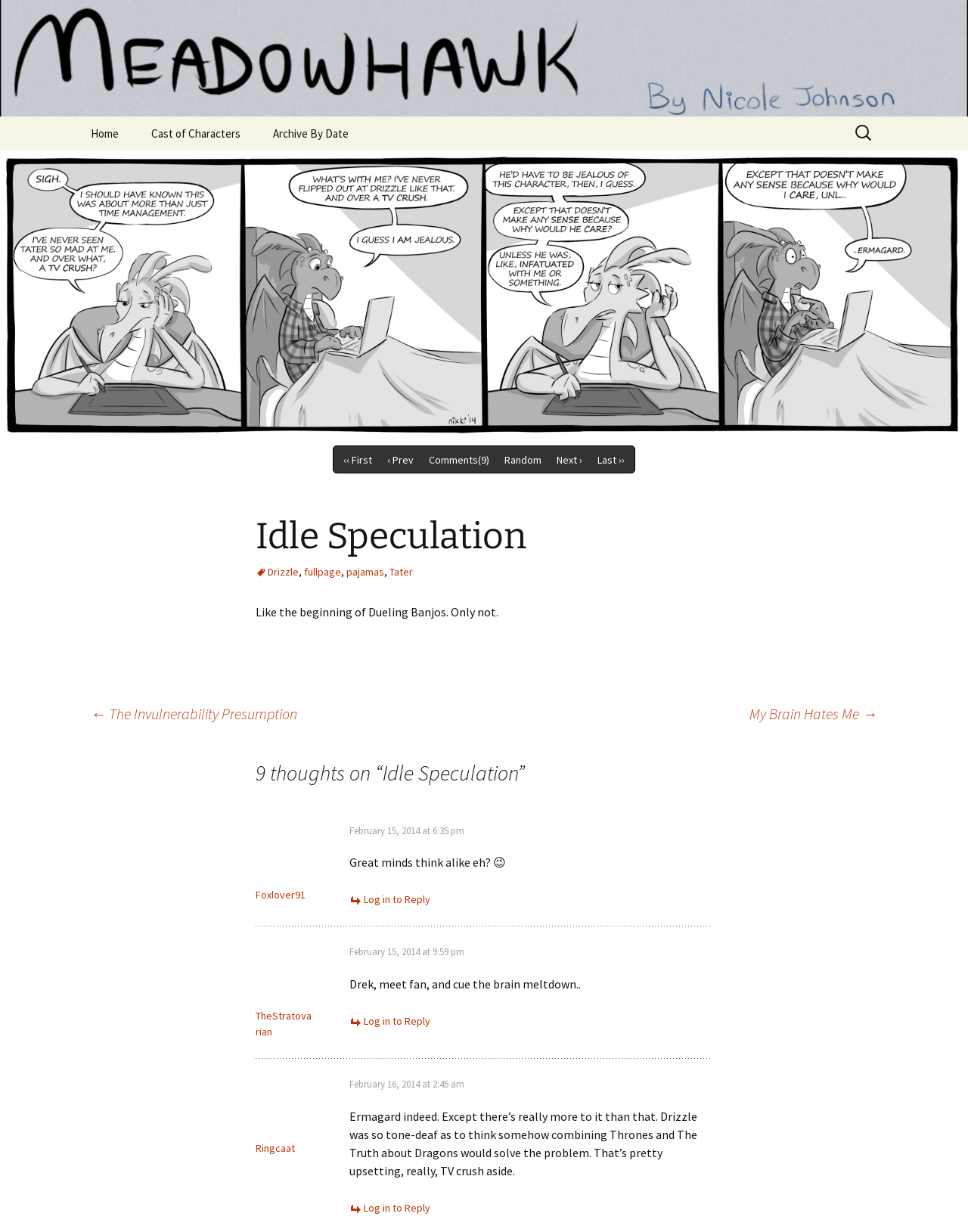Based on the element description Cast of Characters, identify the bounding box of the UI element in the given webpage screenshot. The coordinates should be in the format (top-left x, top-left y, bottom-right x, bottom-right y) and must be between 0 and 1.

[0.141, 0.094, 0.264, 0.122]